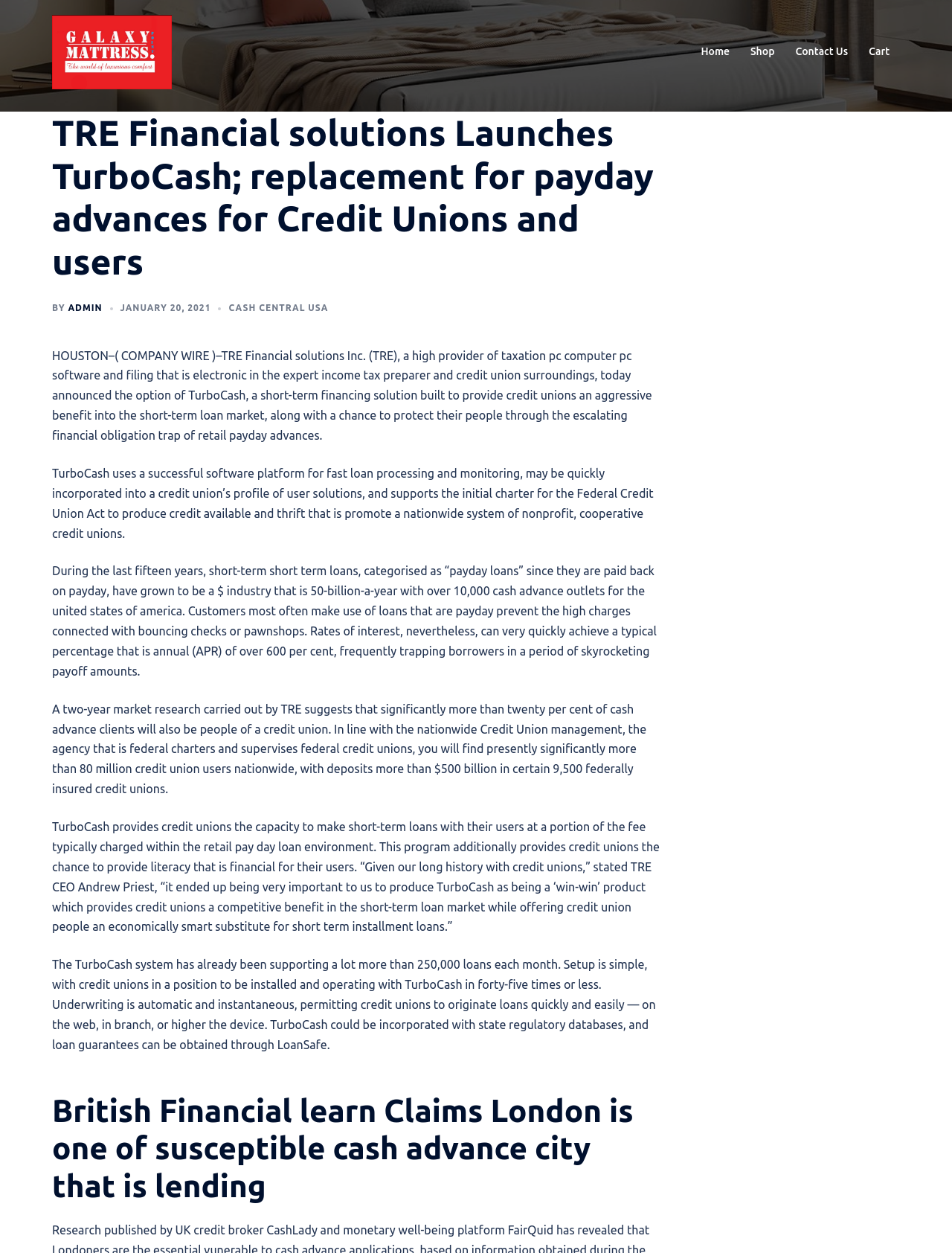Identify the bounding box coordinates necessary to click and complete the given instruction: "Click the 'Shop' link".

[0.788, 0.035, 0.814, 0.049]